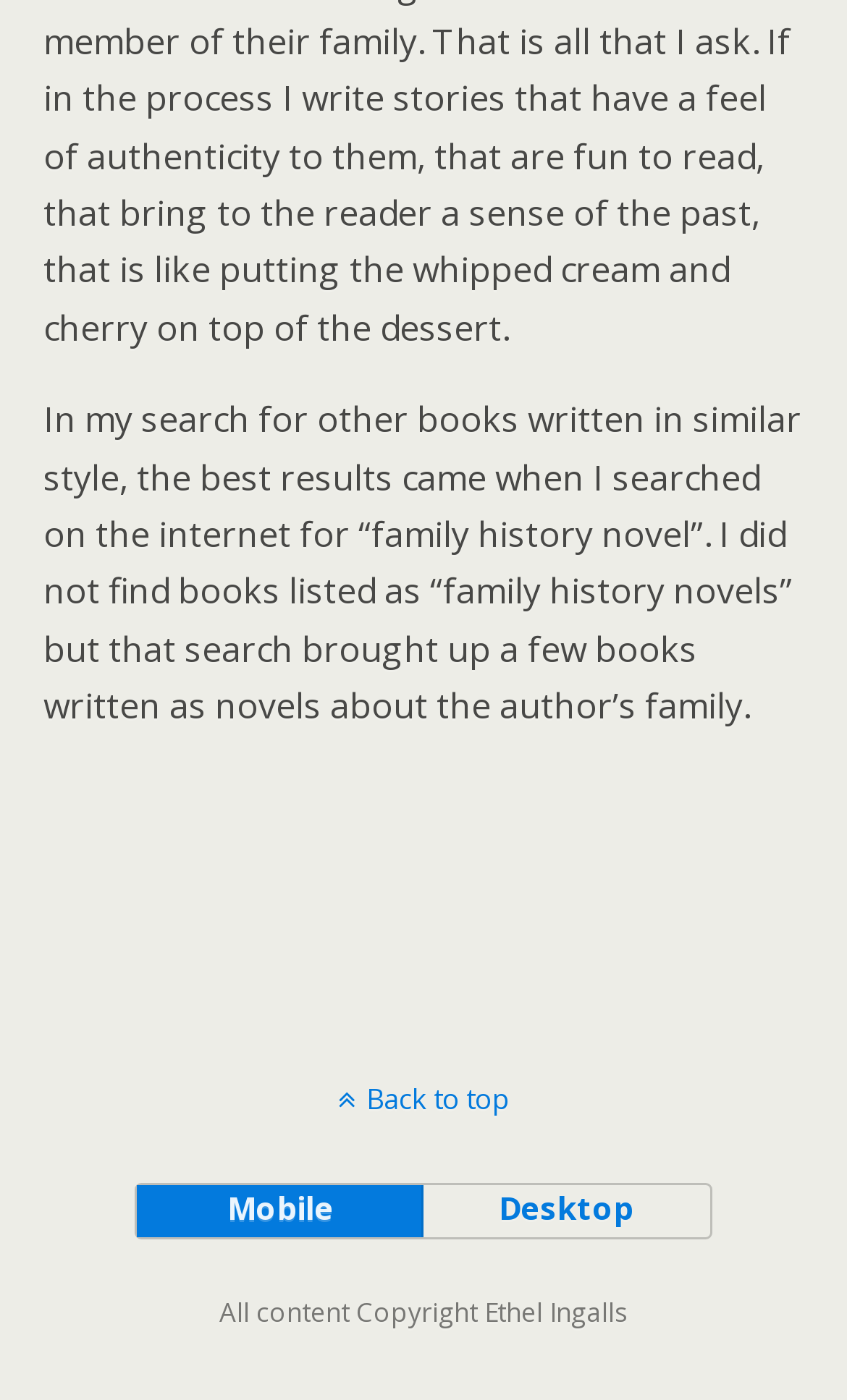Specify the bounding box coordinates (top-left x, top-left y, bottom-right x, bottom-right y) of the UI element in the screenshot that matches this description: mobile

[0.163, 0.847, 0.5, 0.884]